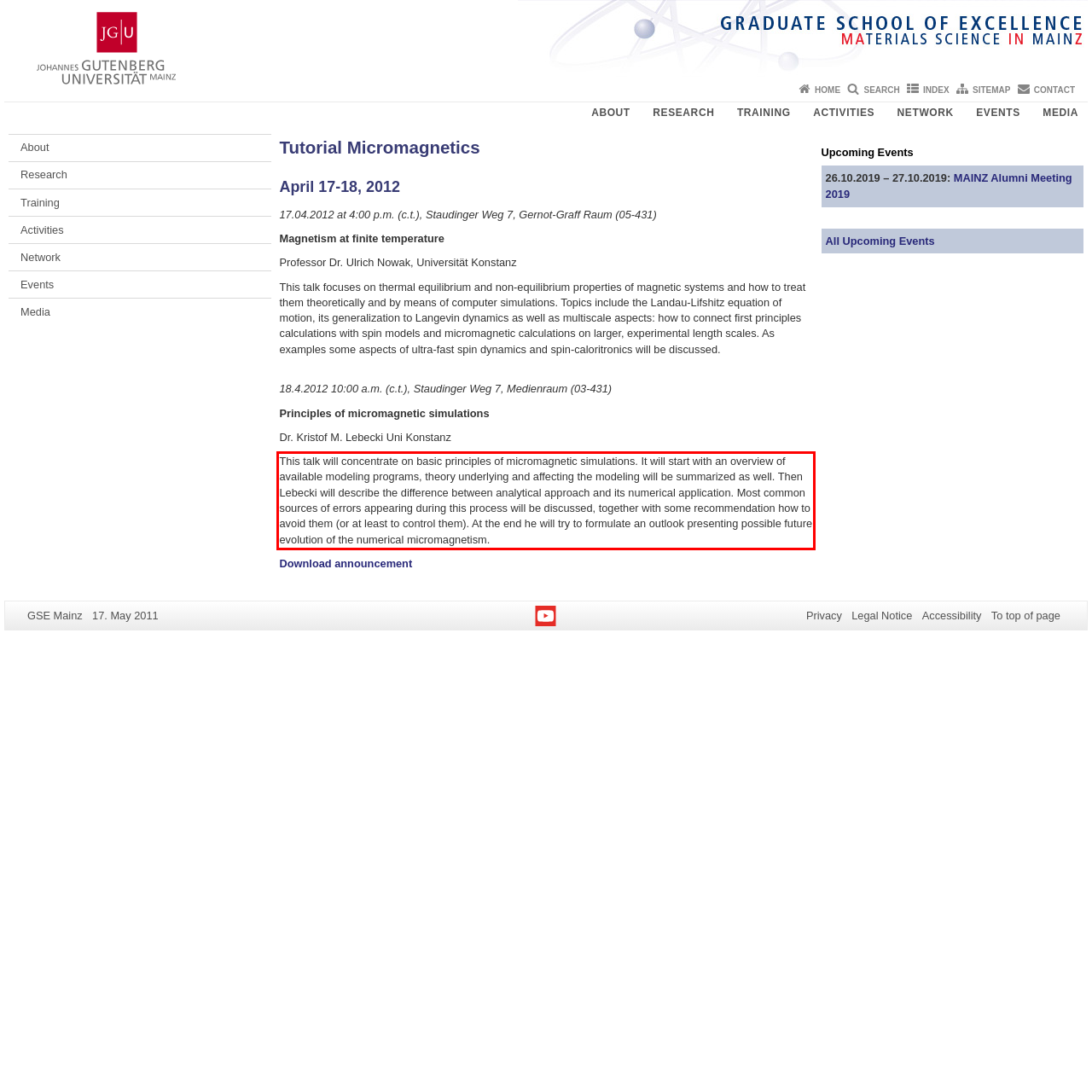You are given a screenshot of a webpage with a UI element highlighted by a red bounding box. Please perform OCR on the text content within this red bounding box.

This talk will concentrate on basic principles of micromagnetic simulations. It will start with an overview of available modeling programs, theory underlying and affecting the modeling will be summarized as well. Then Lebecki will describe the difference between analytical approach and its numerical application. Most common sources of errors appearing during this process will be discussed, together with some recommendation how to avoid them (or at least to control them). At the end he will try to formulate an outlook presenting possible future evolution of the numerical micromagnetism.